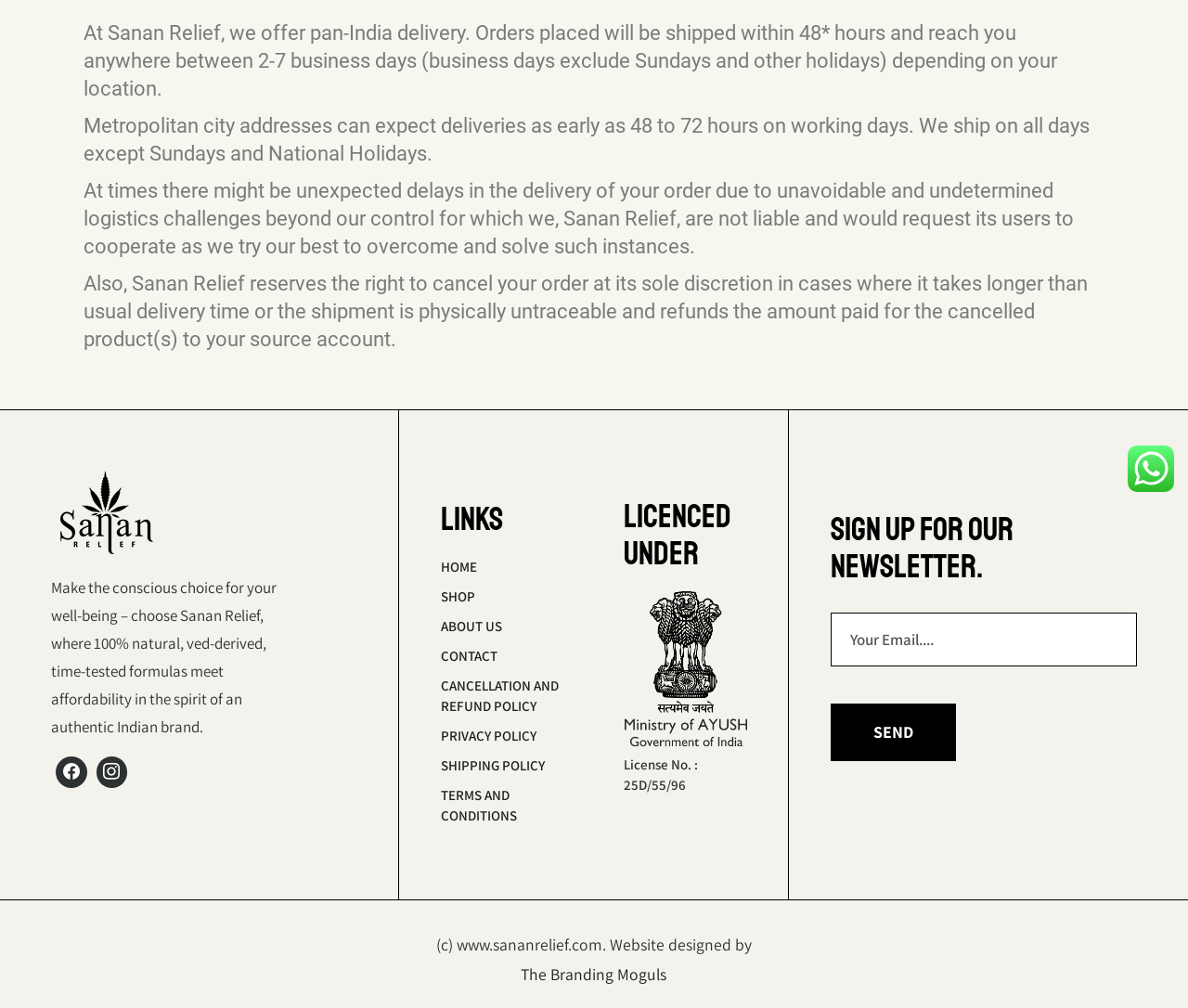Bounding box coordinates should be provided in the format (top-left x, top-left y, bottom-right x, bottom-right y) with all values between 0 and 1. Identify the bounding box for this UI element: About us

[0.371, 0.612, 0.423, 0.63]